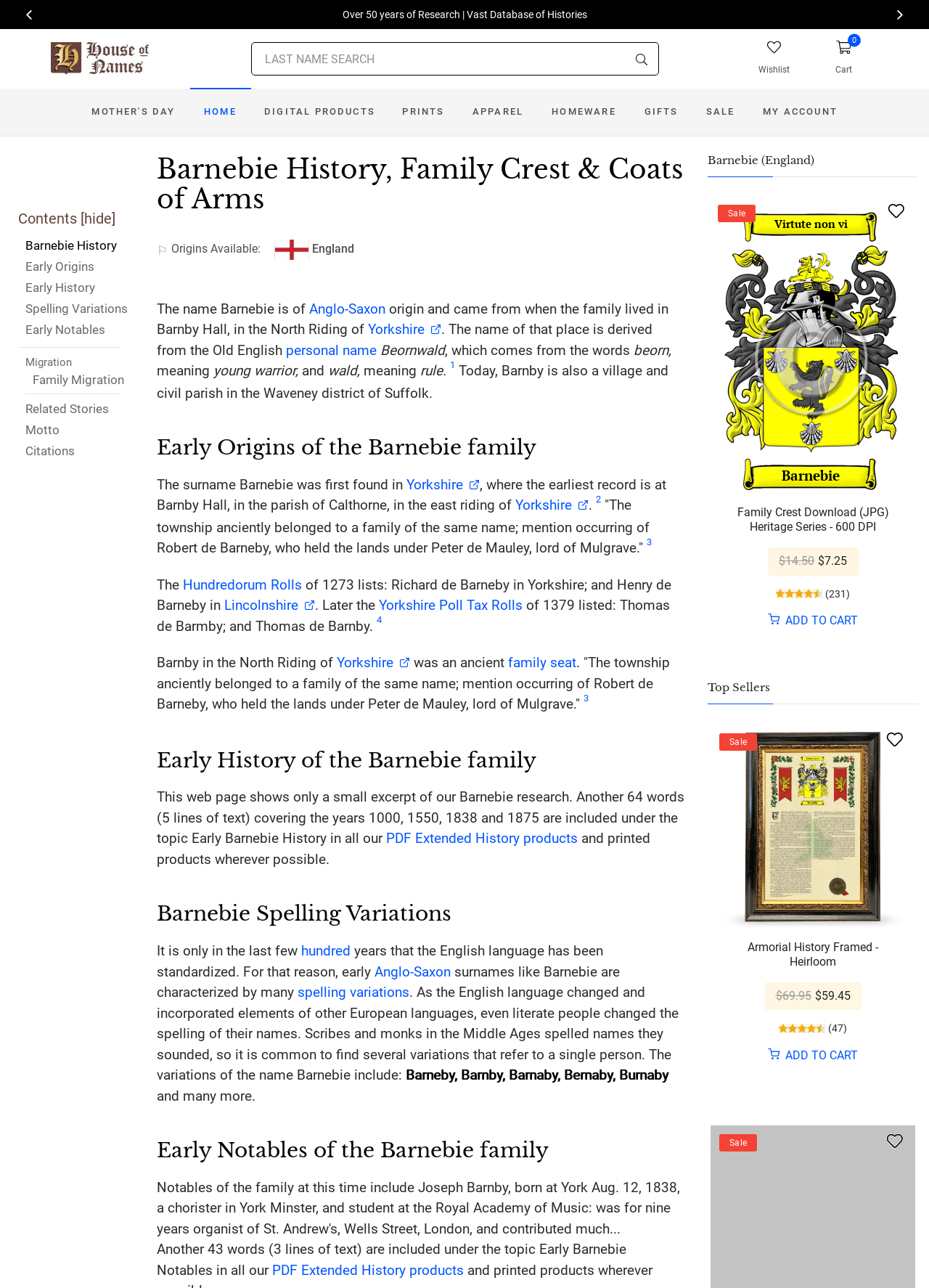What is the earliest record of the Barnebie family?
Kindly offer a comprehensive and detailed response to the question.

The webpage states that the earliest record of the Barnebie family is at Barnby Hall, in the parish of Calthorne, in the east riding of Yorkshire, which is mentioned in the section 'Early Origins of the Barnebie family'.